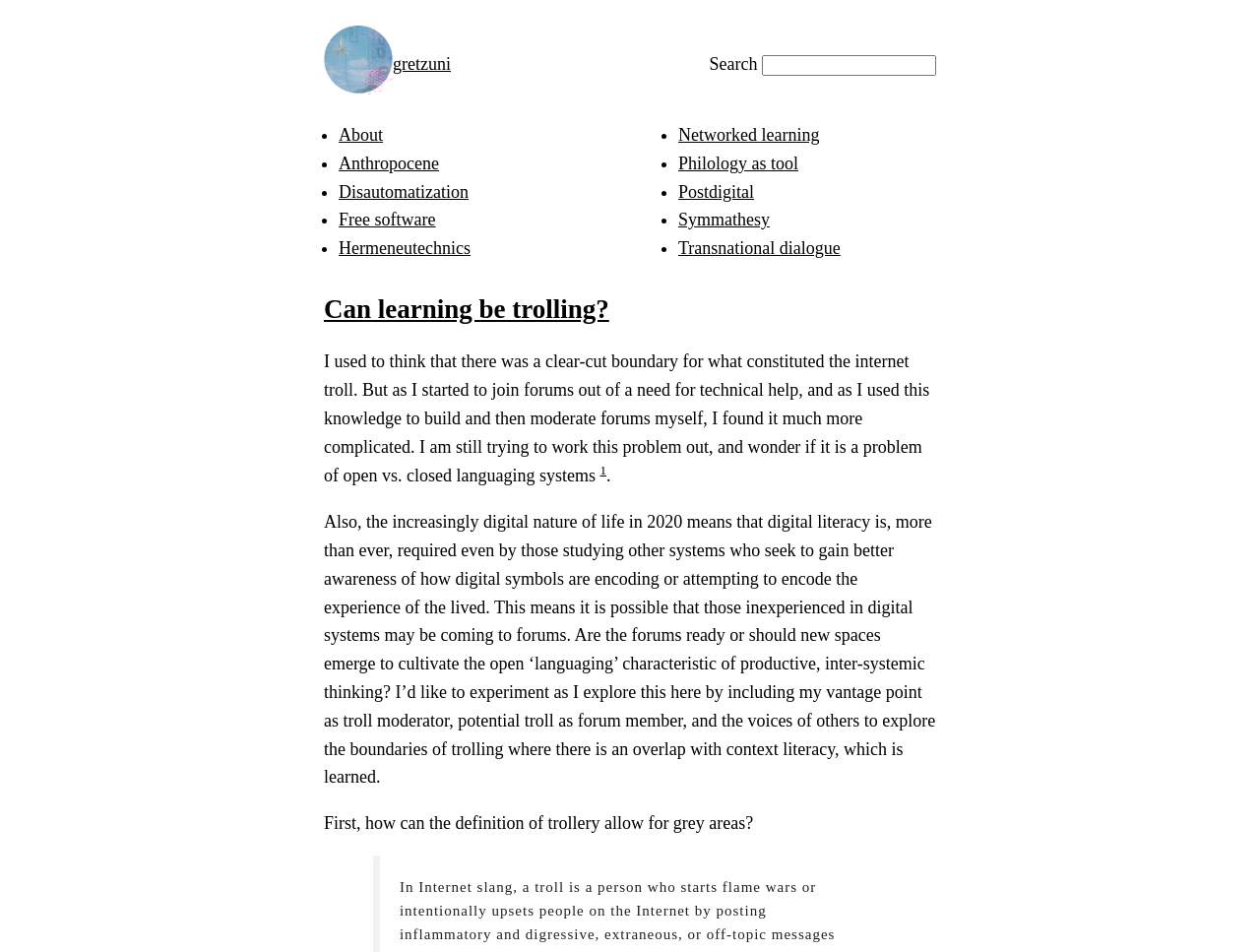Identify the bounding box coordinates necessary to click and complete the given instruction: "Search for a topic".

[0.605, 0.057, 0.743, 0.079]